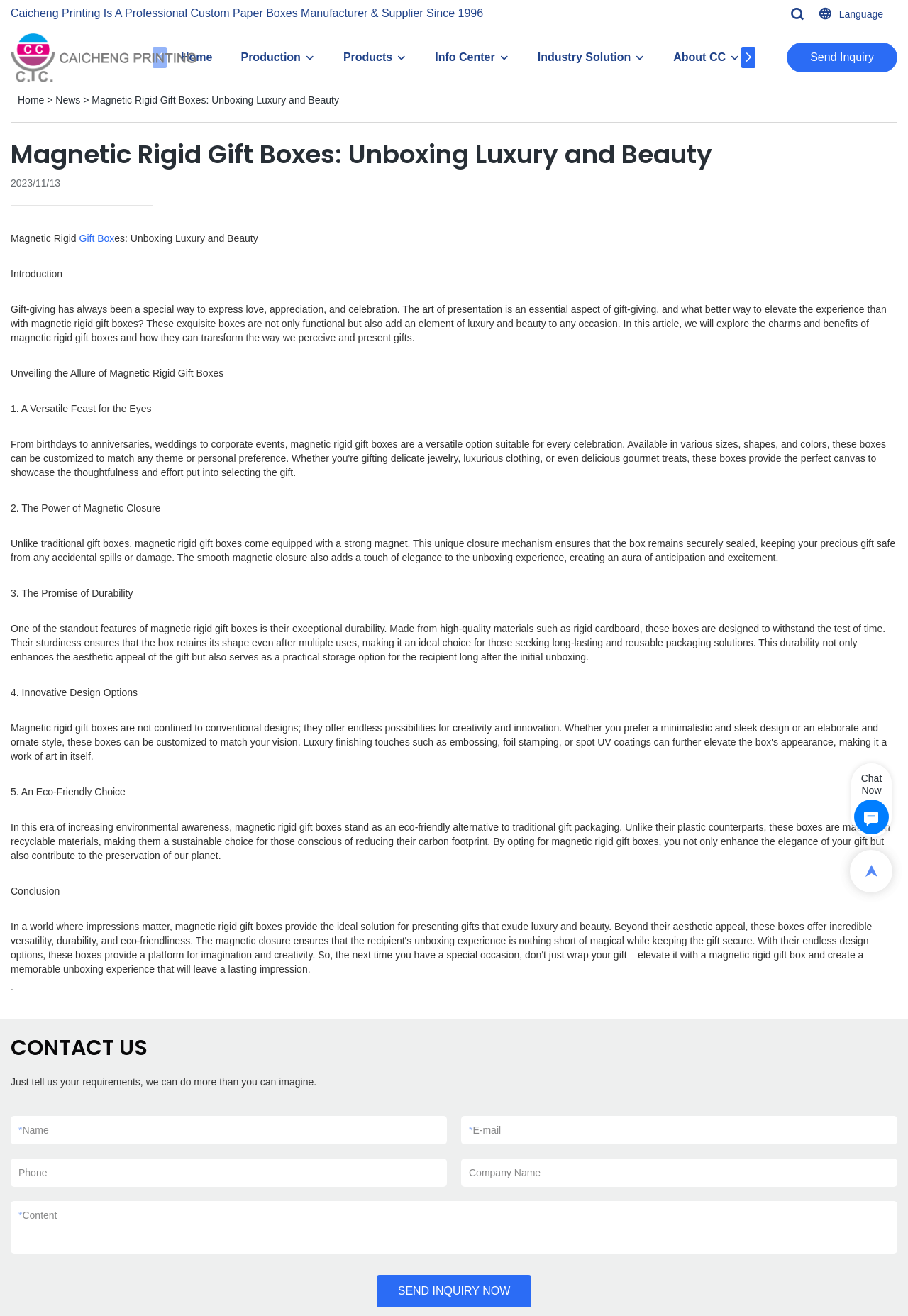Locate the bounding box coordinates of the area you need to click to fulfill this instruction: 'Click 'Back to home''. The coordinates must be in the form of four float numbers ranging from 0 to 1: [left, top, right, bottom].

None